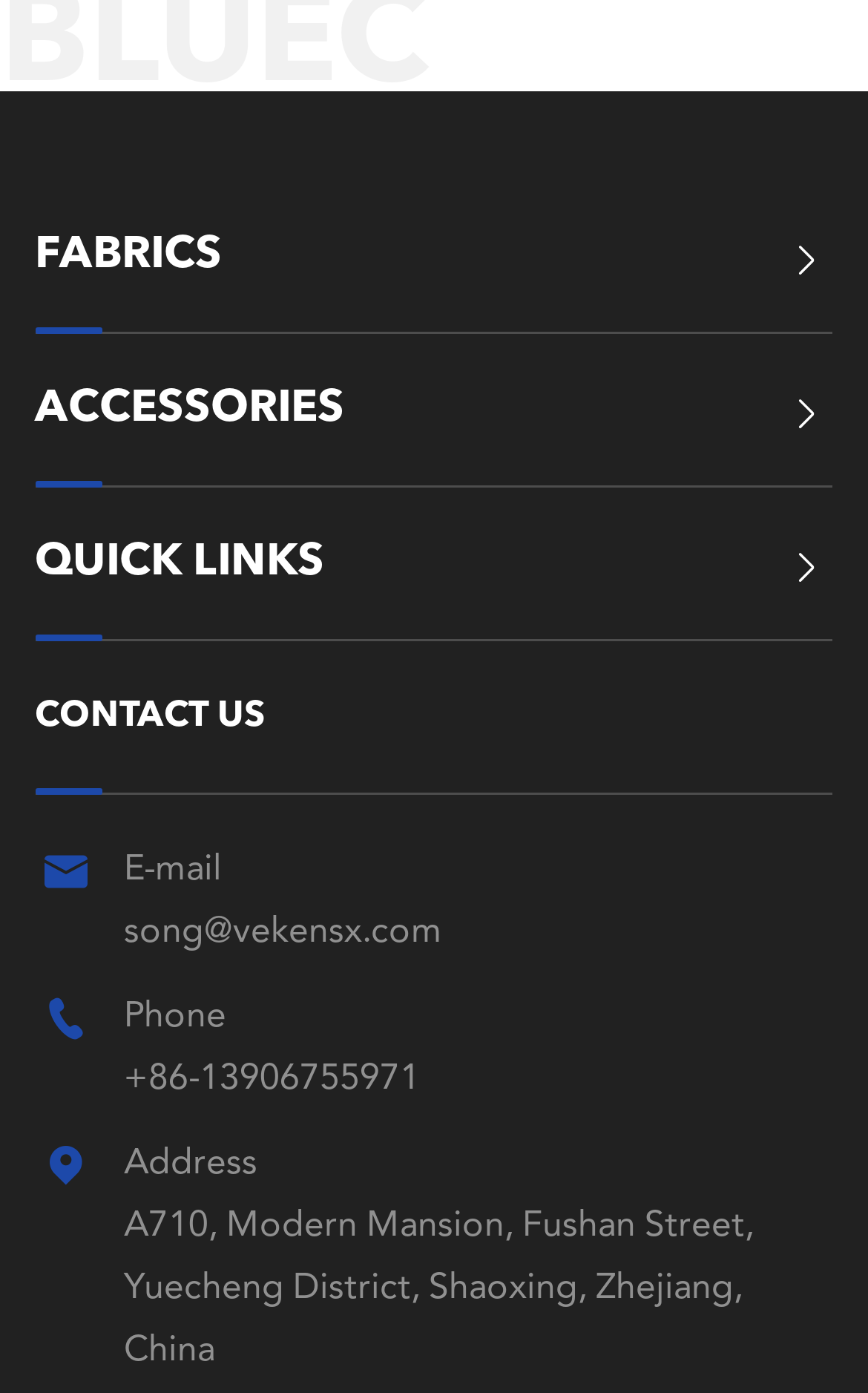Answer the question below using just one word or a short phrase: 
How many quick links are there on the webpage?

3